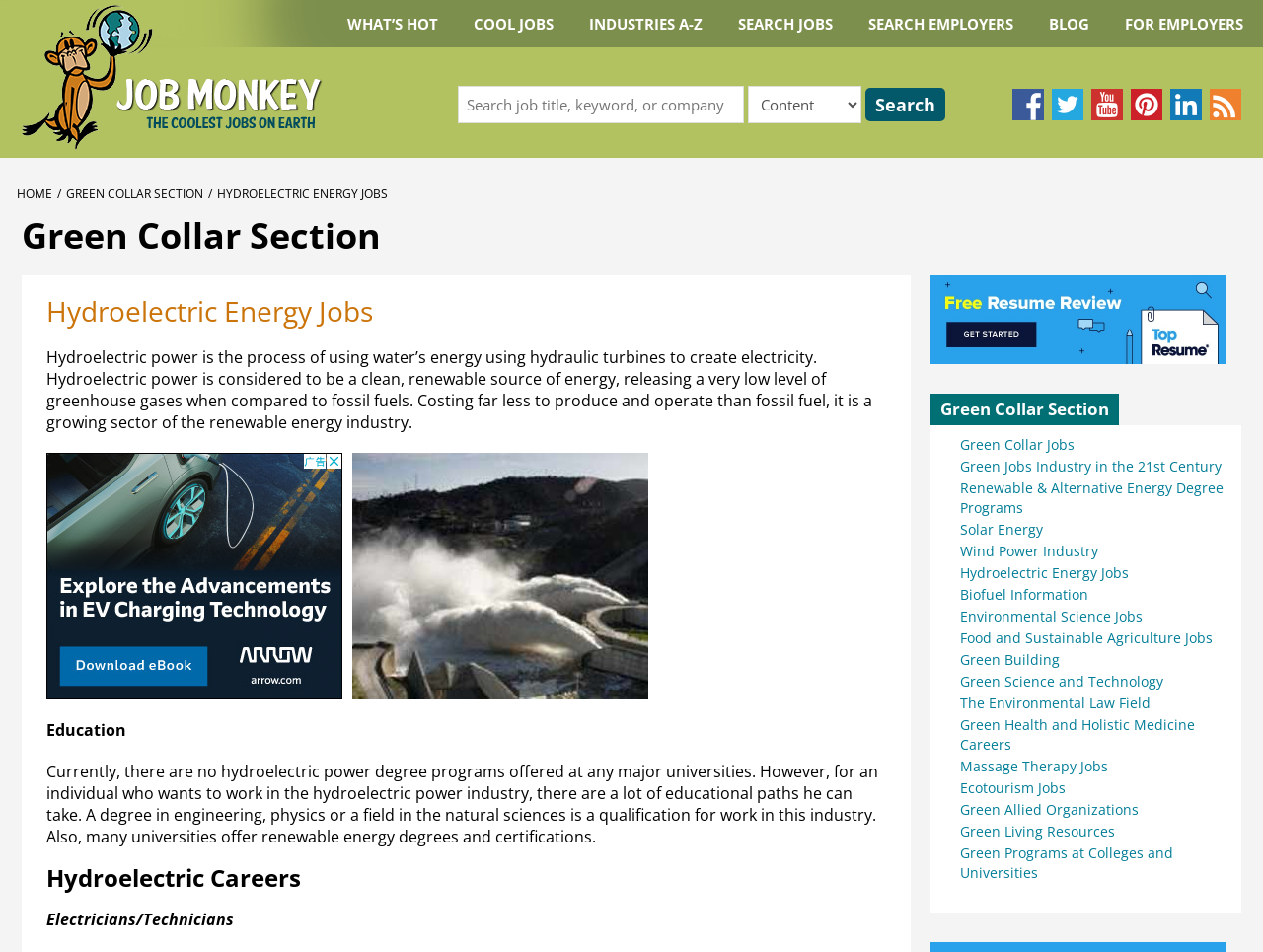Locate the bounding box of the user interface element based on this description: "Home".

[0.013, 0.195, 0.041, 0.212]